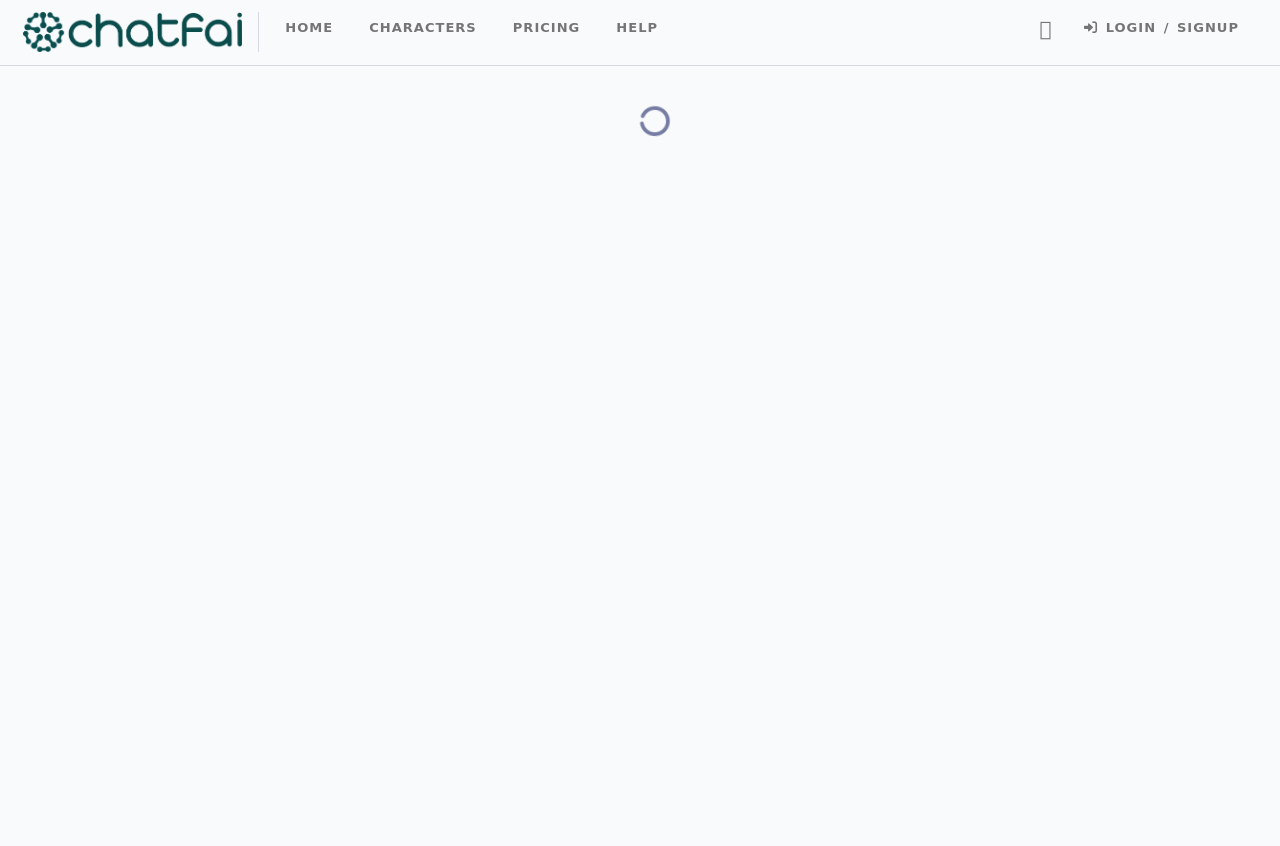How many menu items are on the top navigation bar? Based on the image, give a response in one word or a short phrase.

5